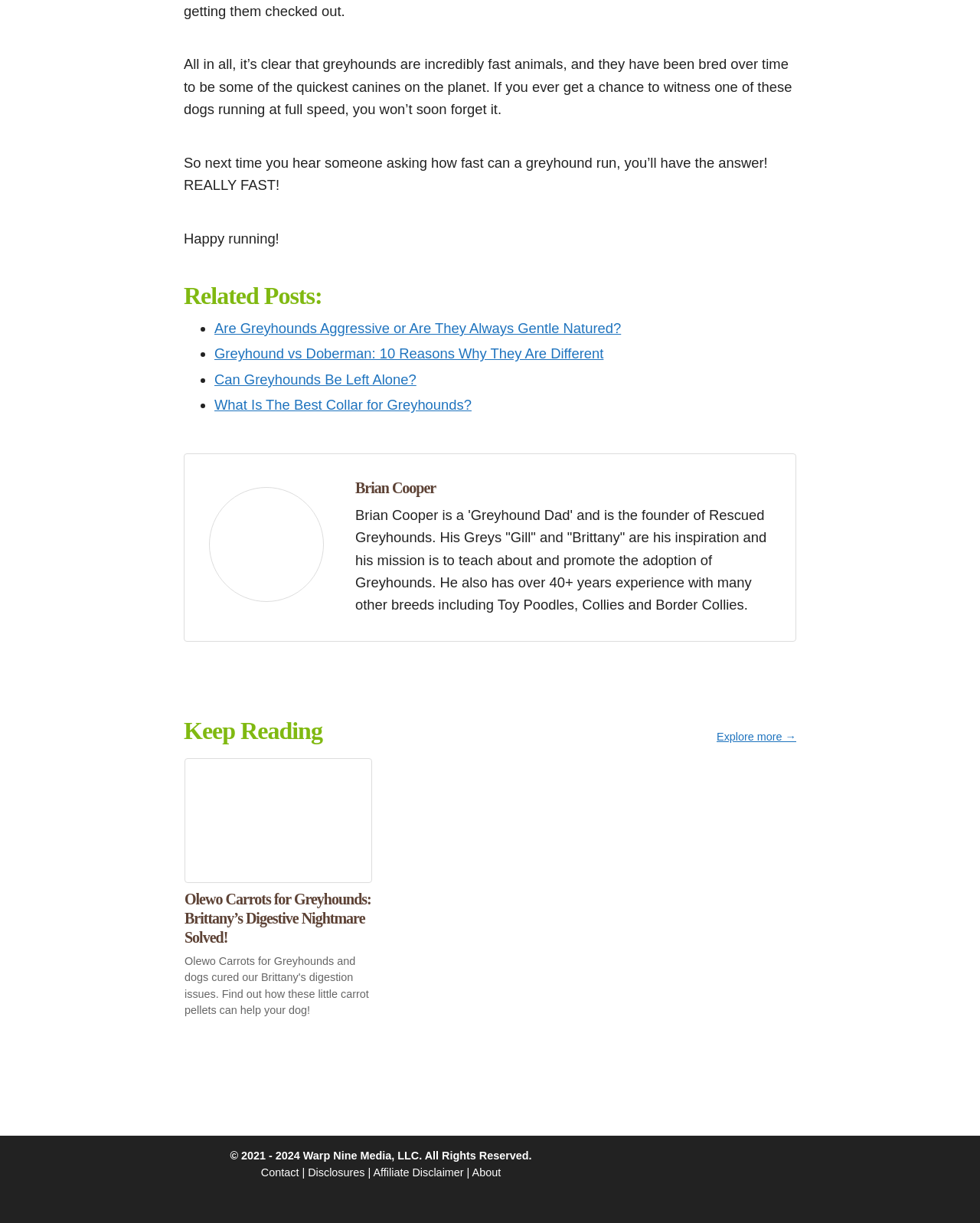Pinpoint the bounding box coordinates of the clickable element needed to complete the instruction: "Visit Rescued Greyhounds YouTube Channel". The coordinates should be provided as four float numbers between 0 and 1: [left, top, right, bottom].

[0.672, 0.957, 0.699, 0.967]